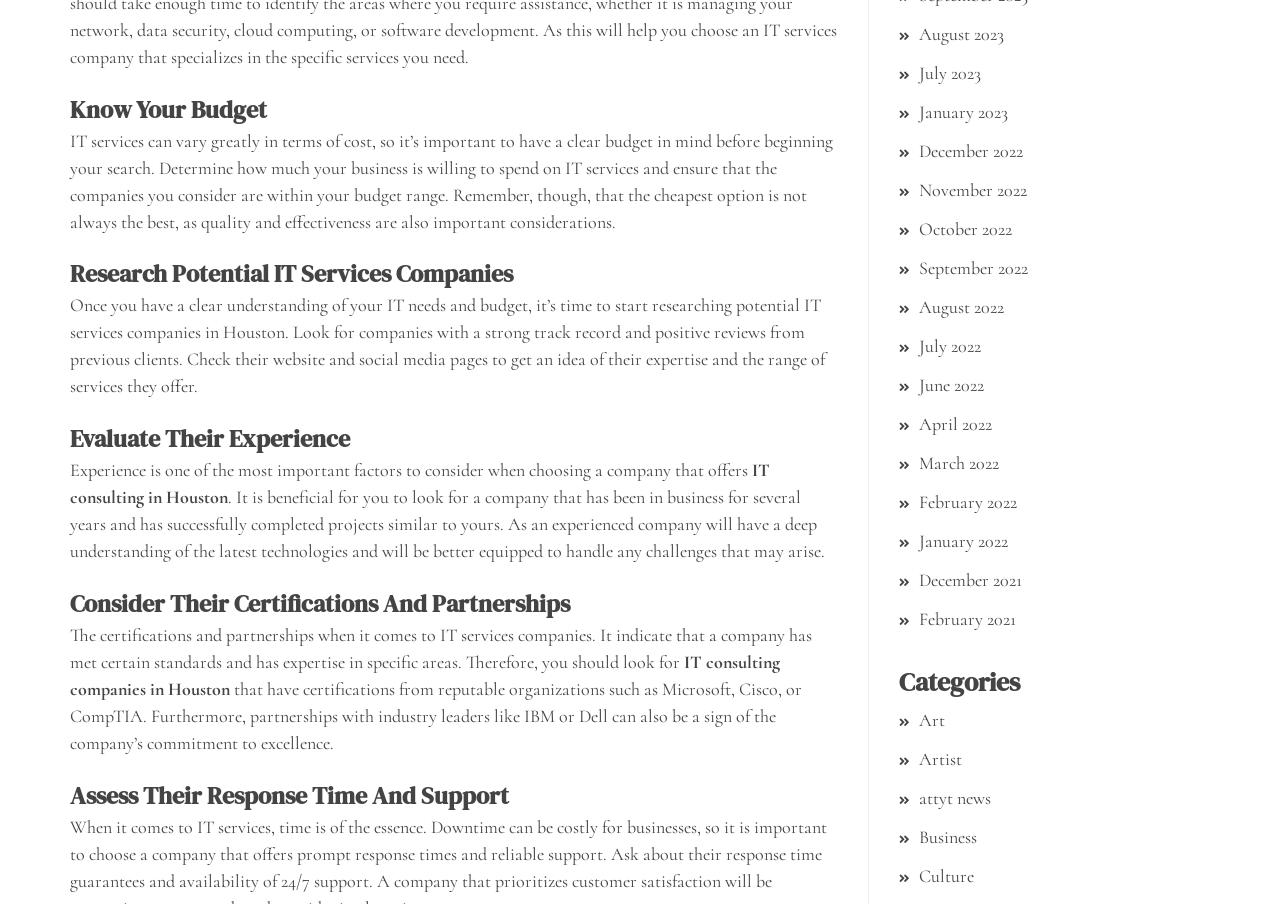What type of certifications should you look for in an IT services company?
Look at the image and answer with only one word or phrase.

Certifications from reputable organizations